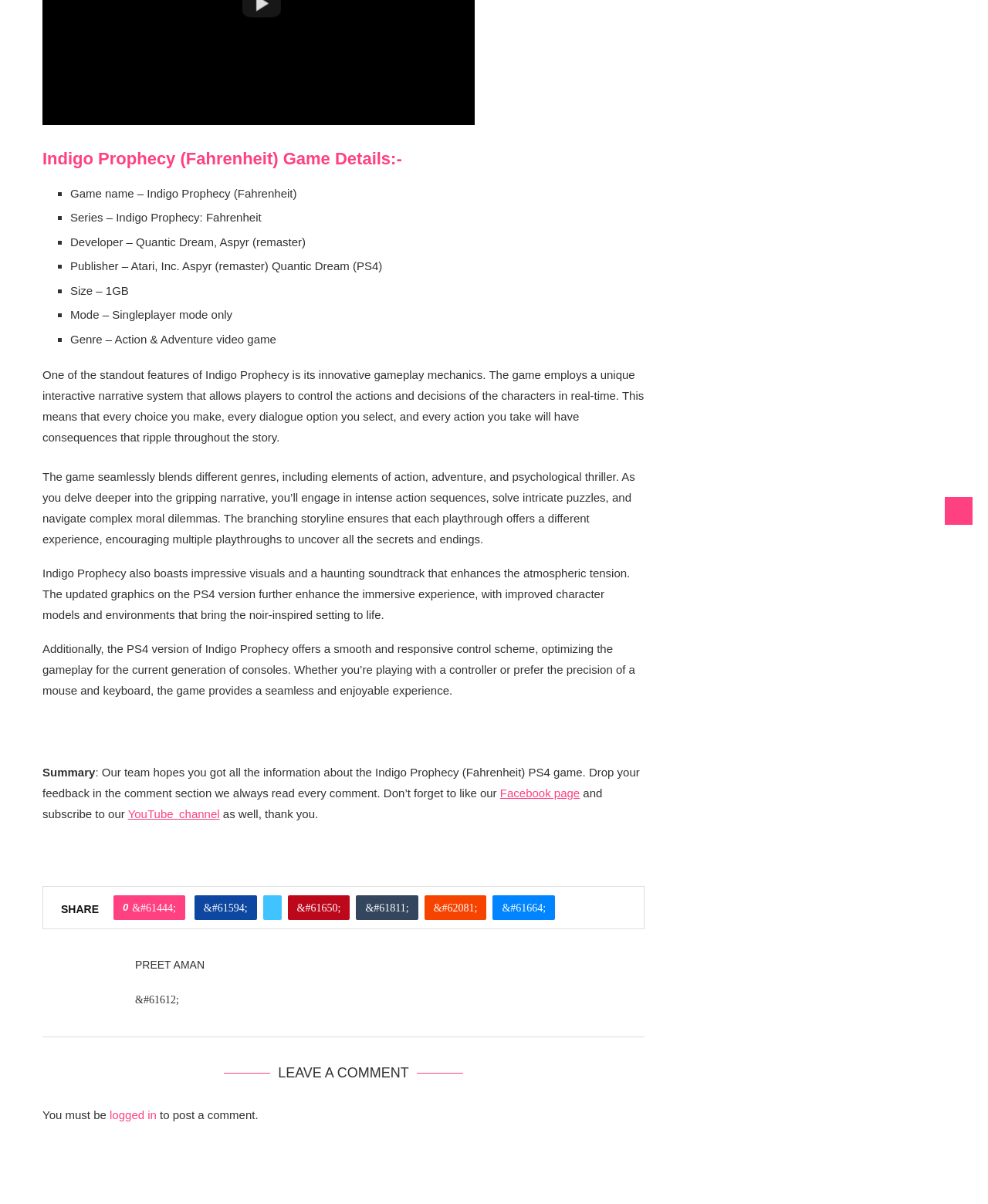Find the bounding box coordinates for the HTML element described as: "Indigo Prophecy (Fahrenheit) Game Details:-". The coordinates should consist of four float values between 0 and 1, i.e., [left, top, right, bottom].

[0.043, 0.124, 0.407, 0.14]